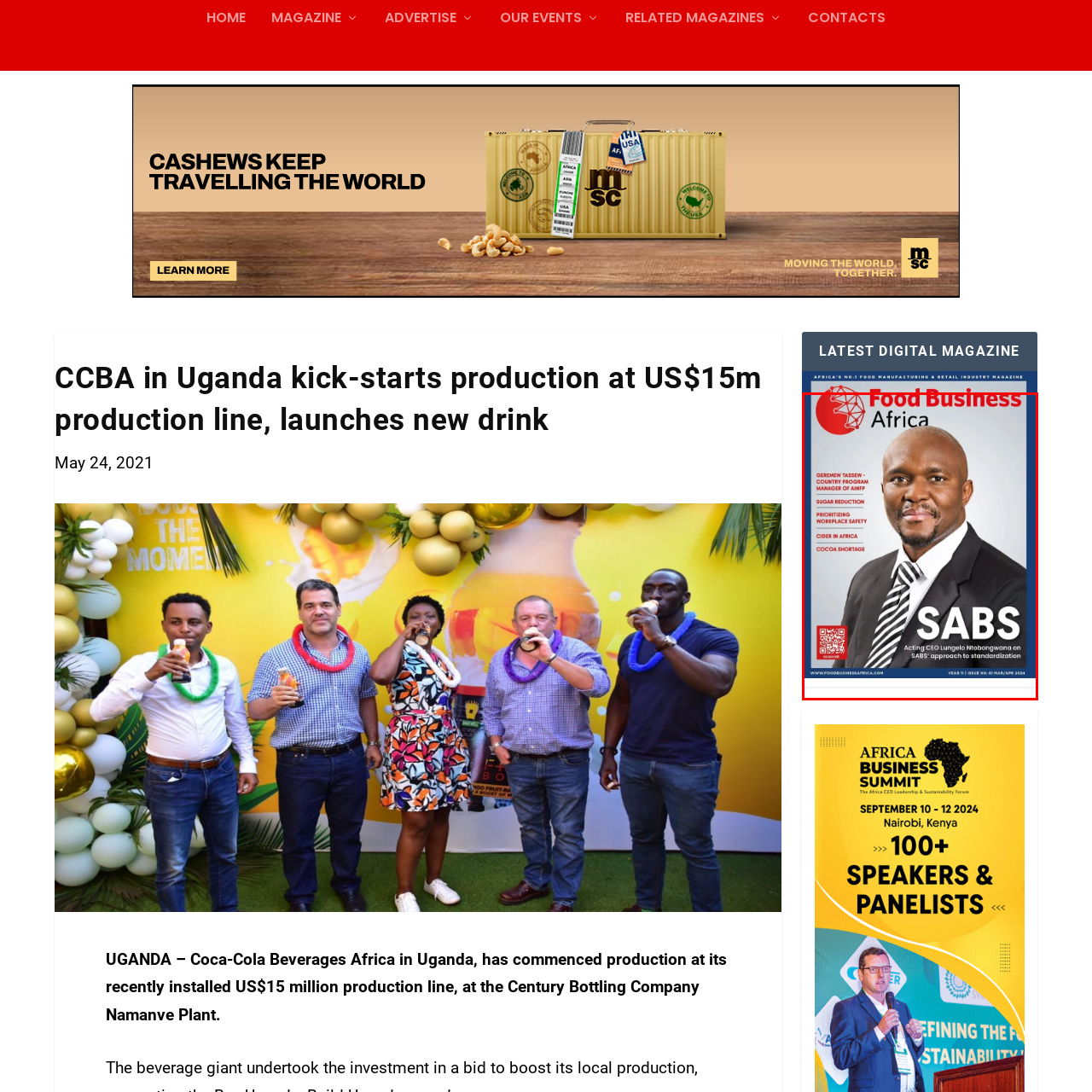What is the purpose of the QR code?
Check the image encapsulated by the red bounding box and answer the question comprehensively.

The QR code is present on the cover of the magazine, providing a modern touch, and it is likely that scanning the code will allow readers to access additional content or engage further with the magazine, hence its purpose is to engage readers further.